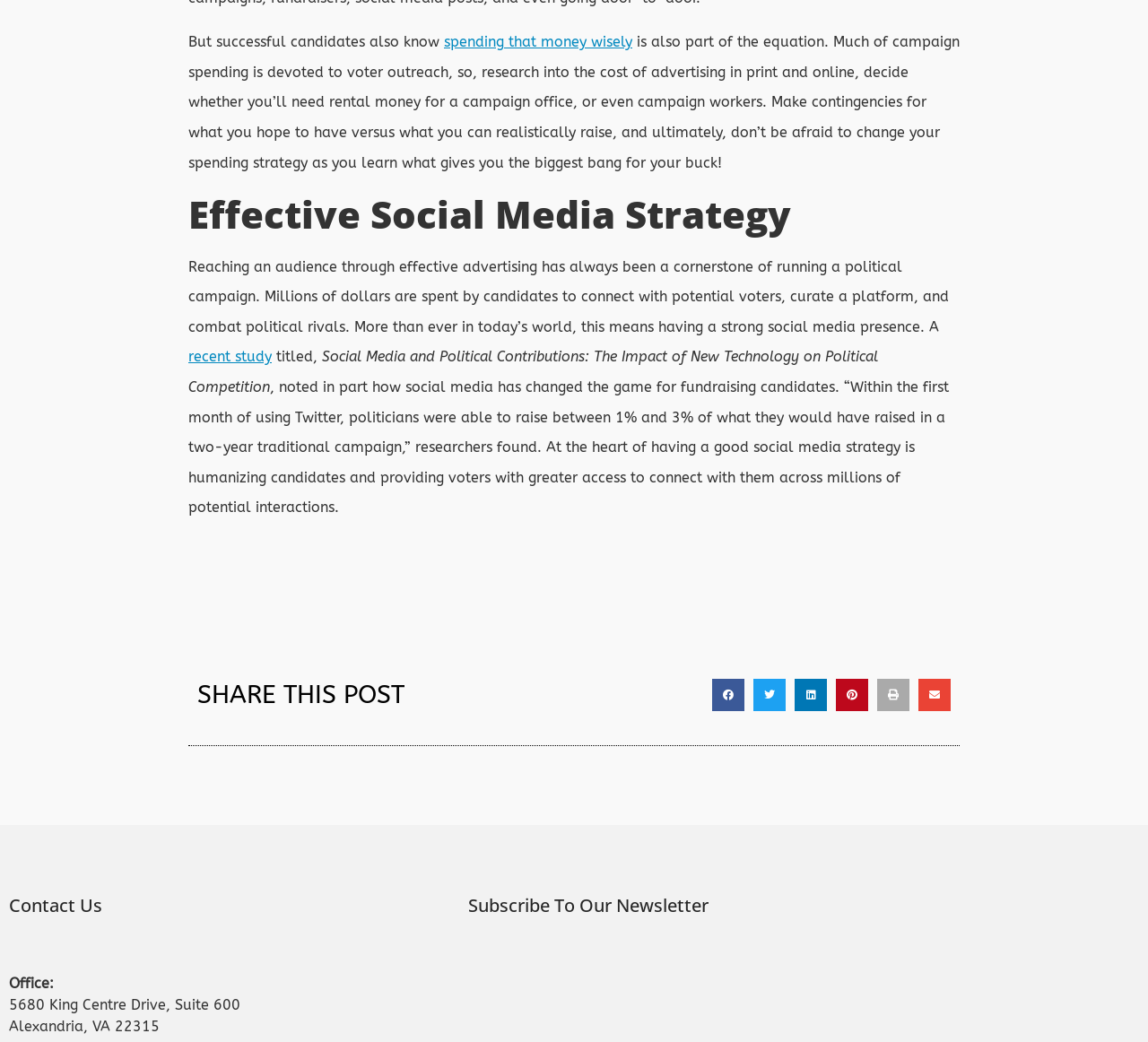Identify the bounding box coordinates of the clickable section necessary to follow the following instruction: "Share on facebook". The coordinates should be presented as four float numbers from 0 to 1, i.e., [left, top, right, bottom].

[0.62, 0.651, 0.648, 0.682]